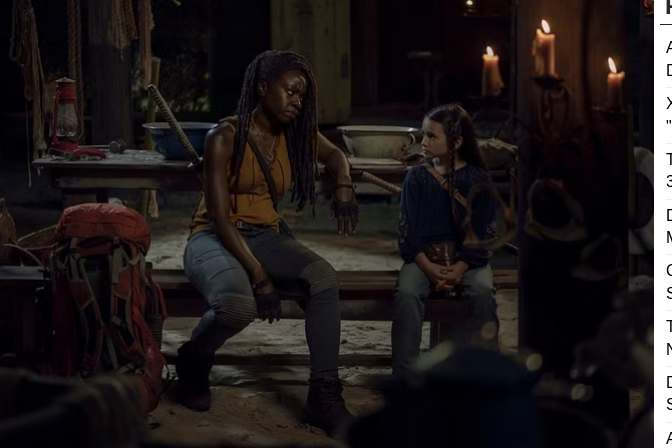Please reply to the following question with a single word or a short phrase:
What is the environment illuminated by?

Flickering candlelight